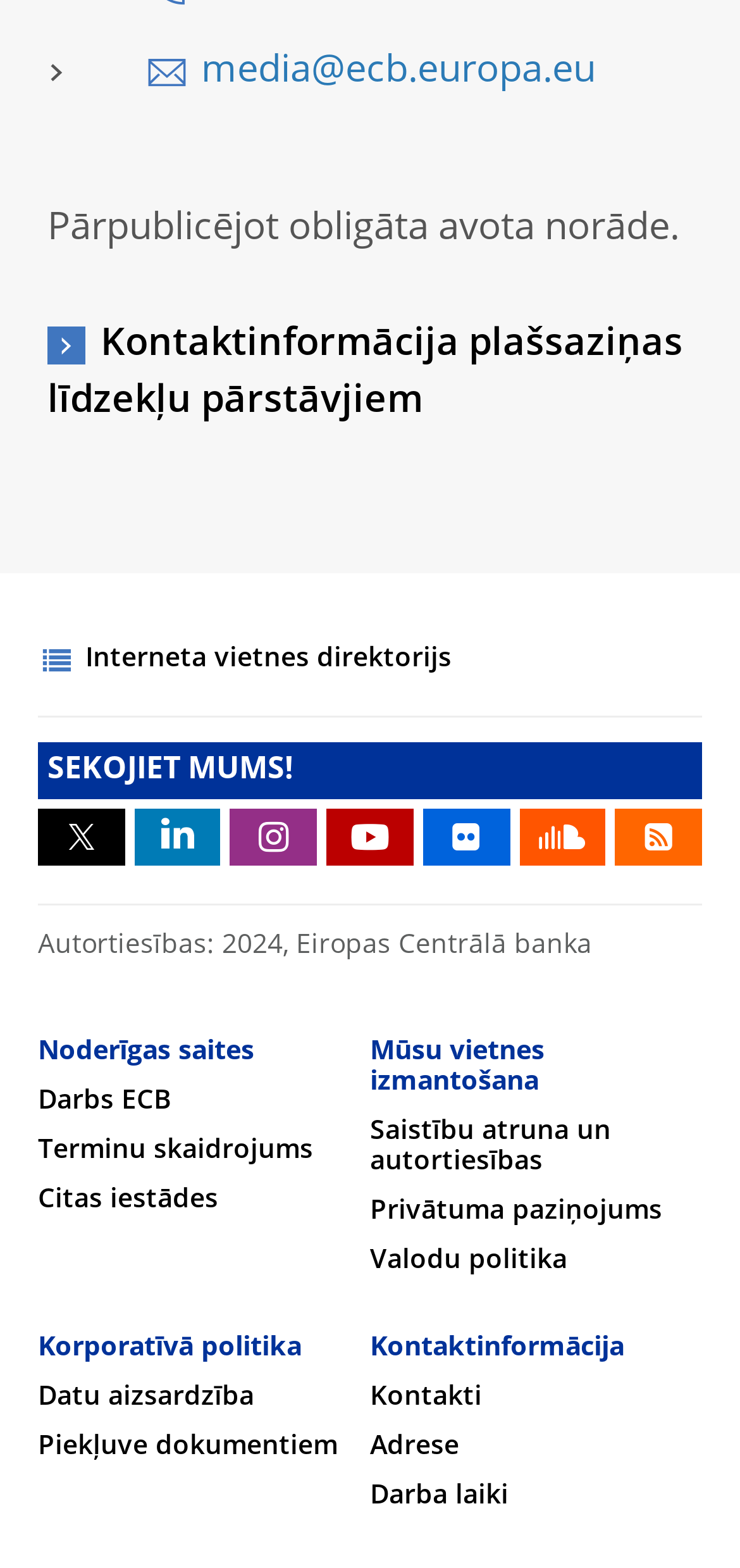How many sections are available in the footer?
Look at the screenshot and respond with one word or a short phrase.

3